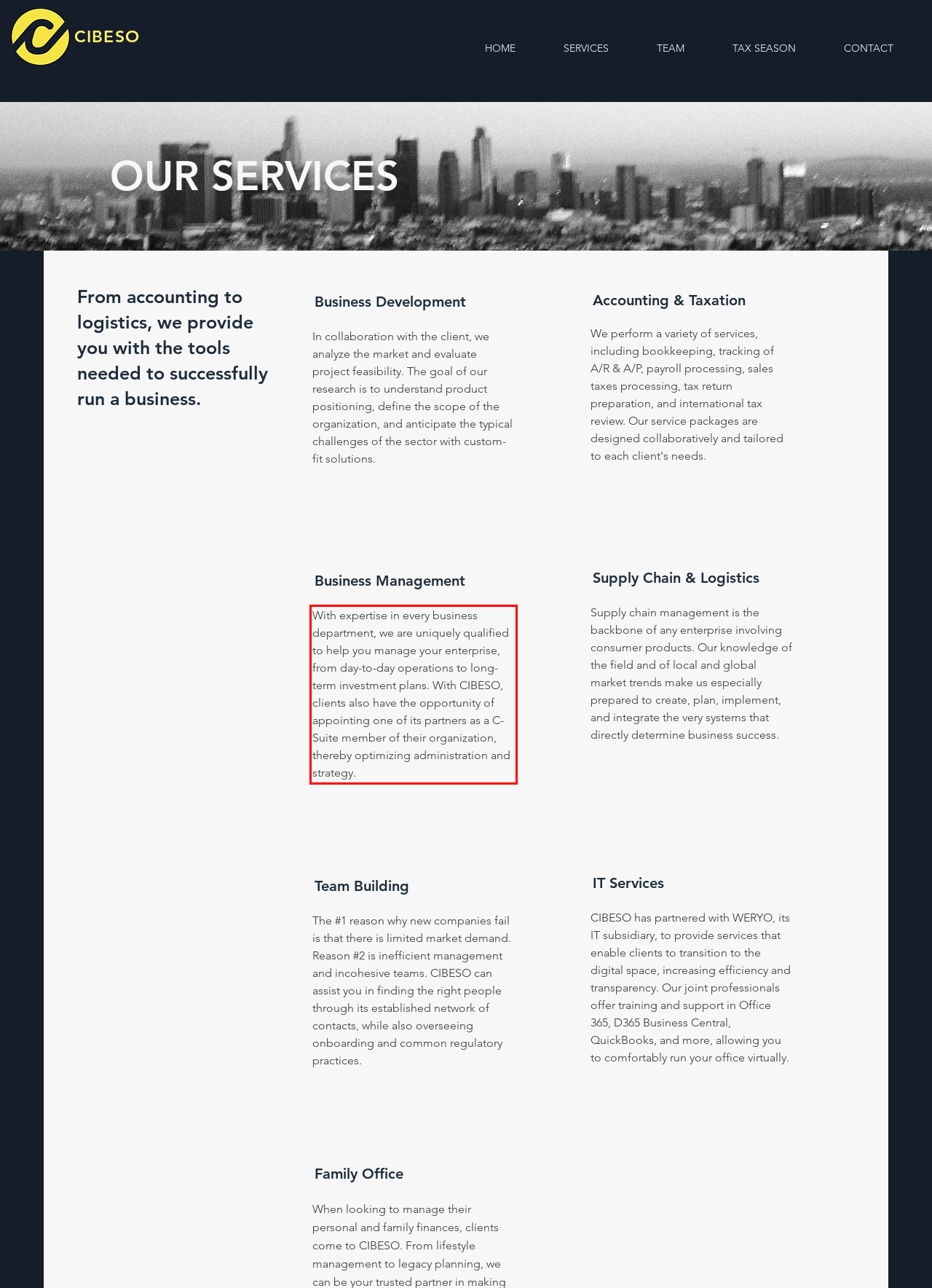Given the screenshot of the webpage, identify the red bounding box, and recognize the text content inside that red bounding box.

​With expertise in every business department, we are uniquely qualified to help you manage your enterprise, from day-to-day operations to long-term investment plans. With CIBESO, clients also have the opportunity of appointing one of its partners as a C-Suite member of their organization, thereby optimizing administration and strategy.